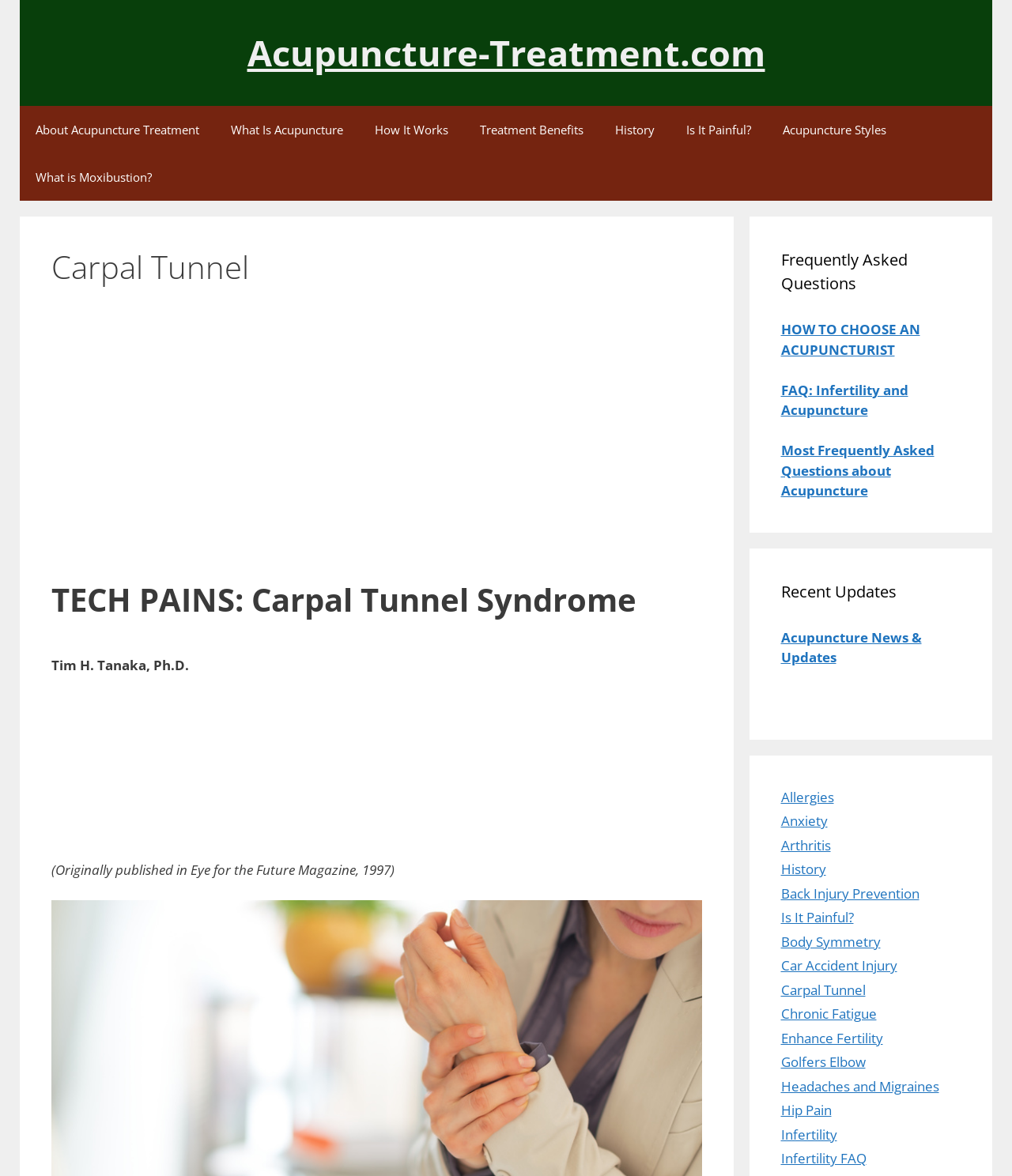What is the purpose of the links in the navigation section?
Based on the visual details in the image, please answer the question thoroughly.

The links in the navigation section, such as 'About Acupuncture Treatment', 'What Is Acupuncture', and 'How It Works', suggest that their purpose is to provide information about acupuncture, which is a treatment method mentioned in the context of Carpal Tunnel Syndrome.